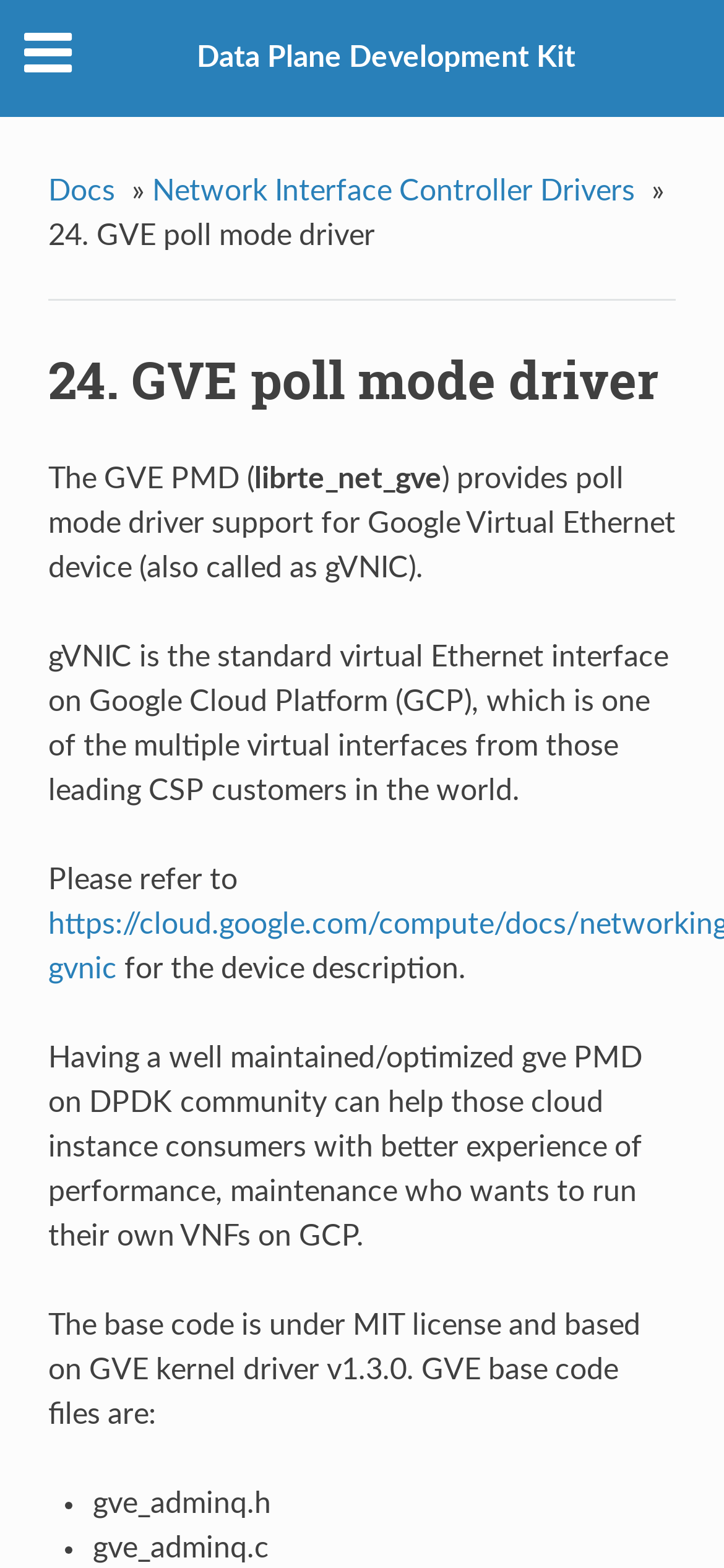Generate a detailed explanation of the webpage's features and information.

The webpage is a documentation page for the GVE poll mode driver, part of the Data Plane Development Kit. At the top, there is a navigation bar with a link to the "Data Plane Development Kit" and a breadcrumbs navigation section that shows the current page's location in the documentation hierarchy. The breadcrumbs navigation section consists of links to "Docs" and "Network Interface Controller Drivers", separated by a "»" symbol.

Below the navigation bars, there is a heading that reads "24. GVE poll mode driver". Following the heading, there is a paragraph of text that describes the GVE PMD, which provides poll mode driver support for Google Virtual Ethernet devices. The text explains that gVNIC is a standard virtual Ethernet interface on Google Cloud Platform and that having a well-maintained gve PMD can help cloud instance consumers with better performance and maintenance.

The text is divided into several sections, with the first section describing the device and its benefits. The second section lists the base code files for the GVE PMD, which are under the MIT license and based on the GVE kernel driver v1.3.0. The list of files includes "gve_adminq.h" and "gve_adminq.c", marked with bullet points.

Throughout the page, there are no images, but there are several links and sections of text that provide information about the GVE poll mode driver and its documentation.